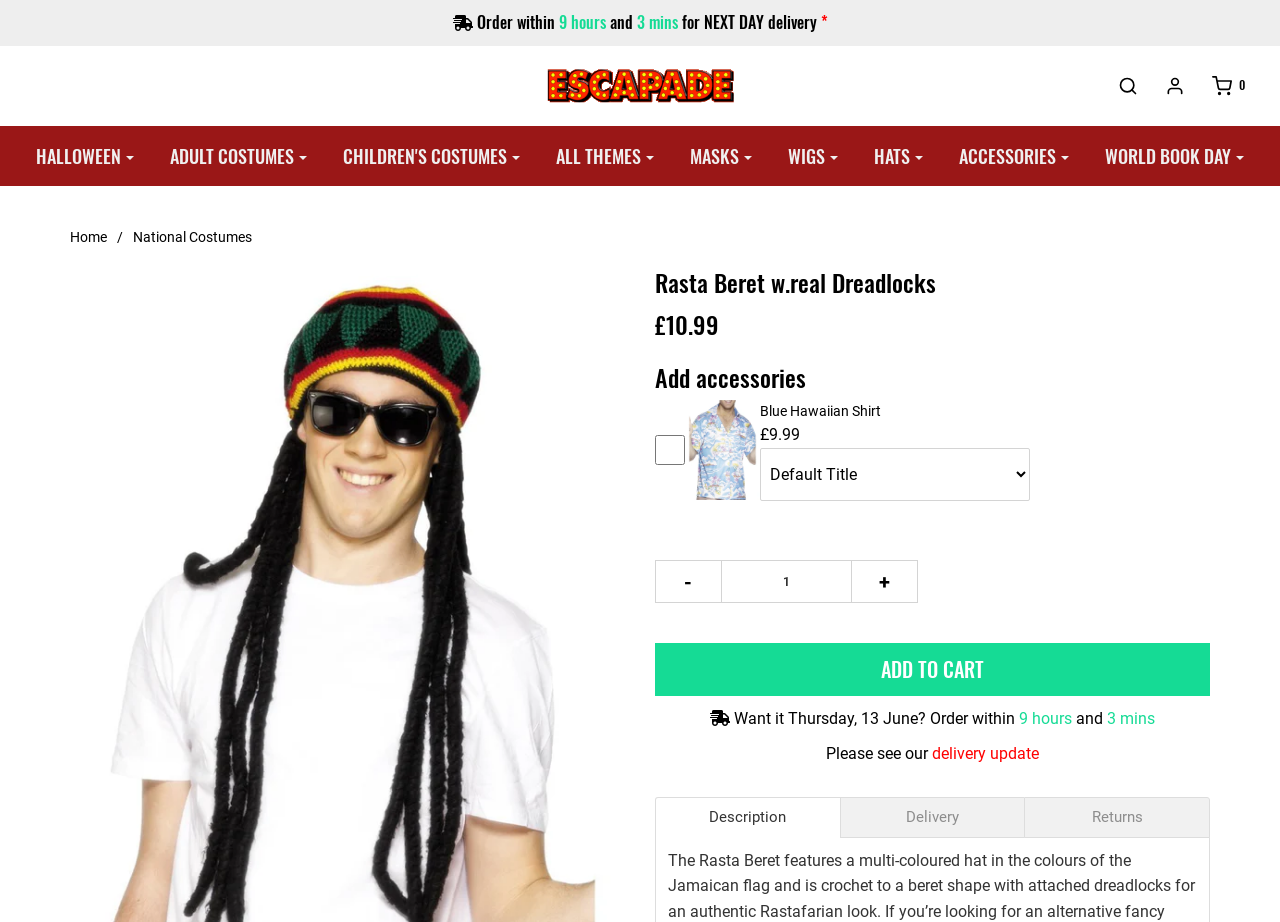Answer with a single word or phrase: 
What is the theme of the costumes on this webpage?

Halloween